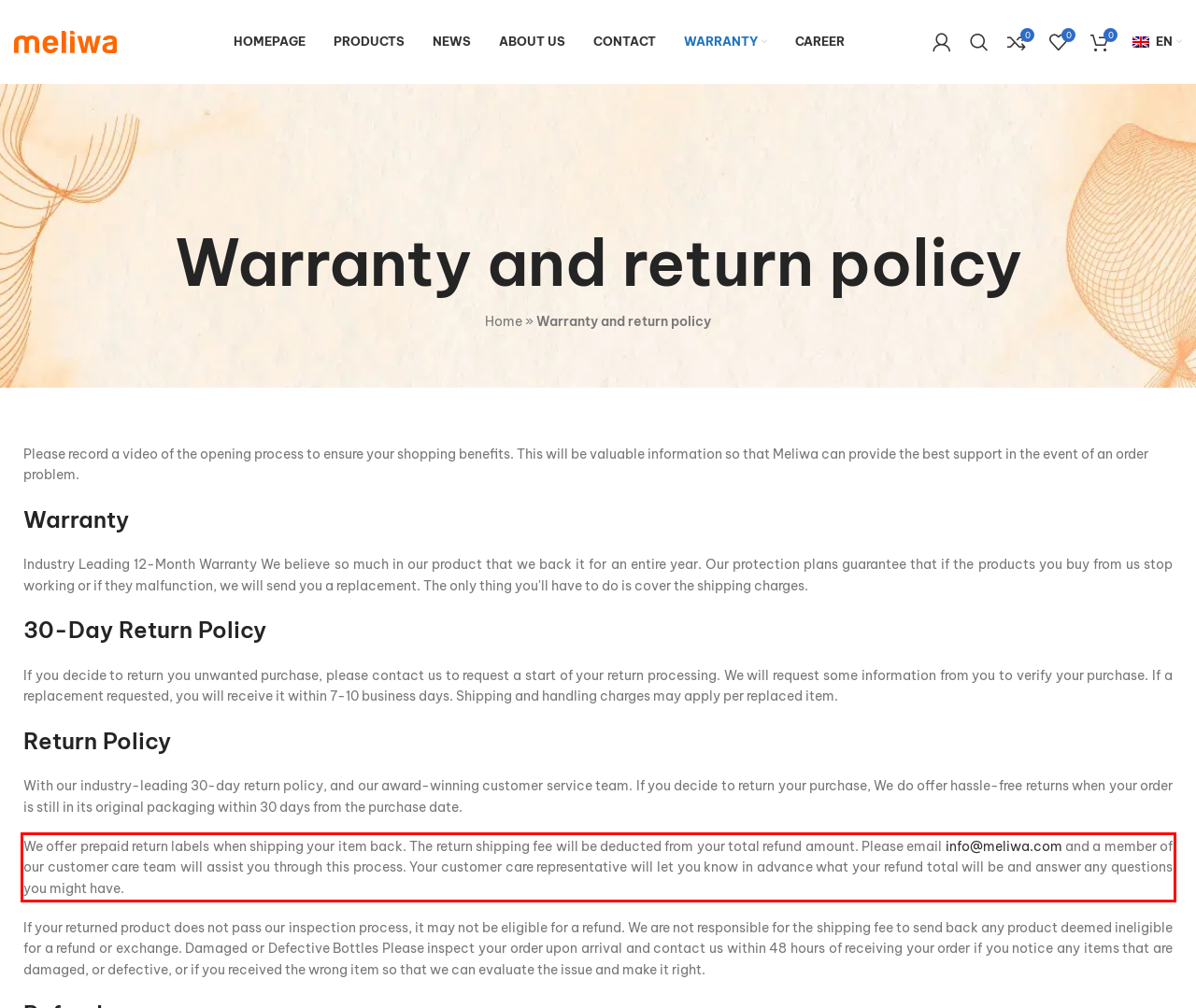Given a webpage screenshot, identify the text inside the red bounding box using OCR and extract it.

We offer prepaid return labels when shipping your item back. The return shipping fee will be deducted from your total refund amount. Please email info@meliwa.com and a member of our customer care team will assist you through this process. Your customer care representative will let you know in advance what your refund total will be and answer any questions you might have.